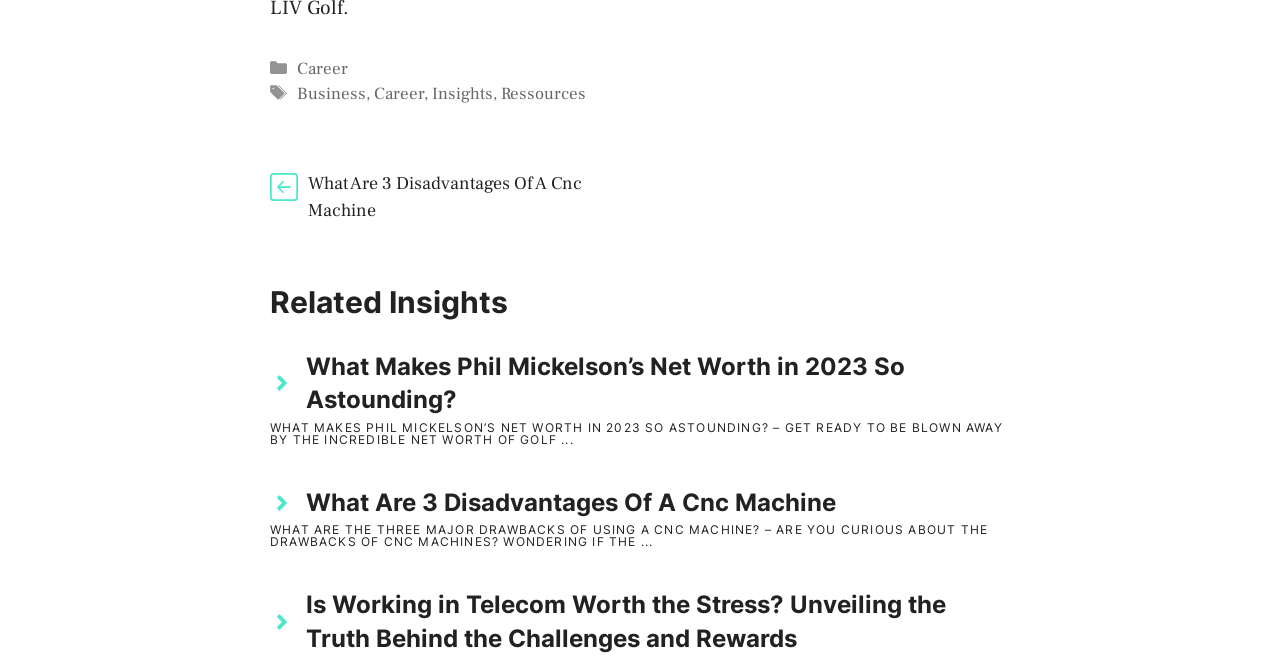How many tags are listed in the footer section?
Based on the screenshot, respond with a single word or phrase.

3